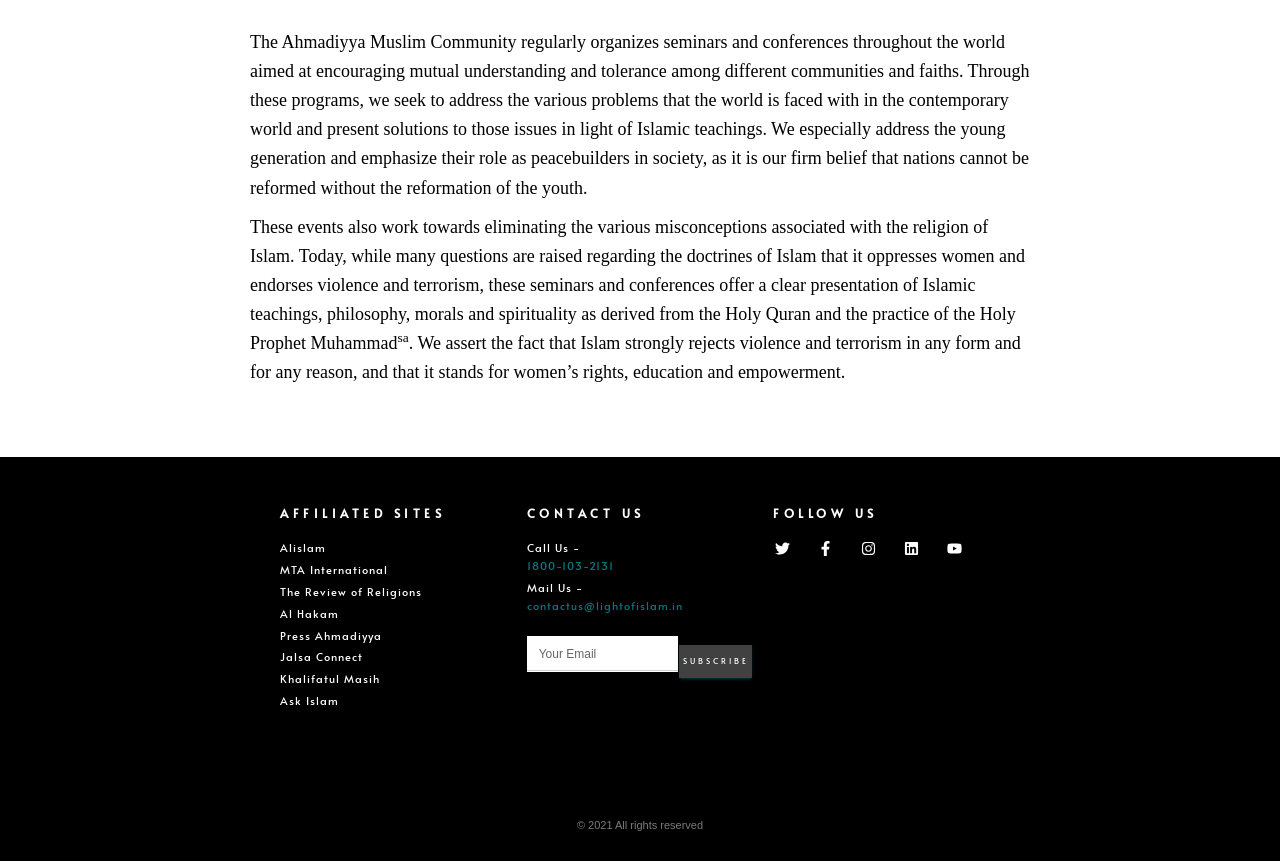Using the provided element description: "Al Hakam", identify the bounding box coordinates. The coordinates should be four floats between 0 and 1 in the order [left, top, right, bottom].

[0.219, 0.702, 0.396, 0.723]